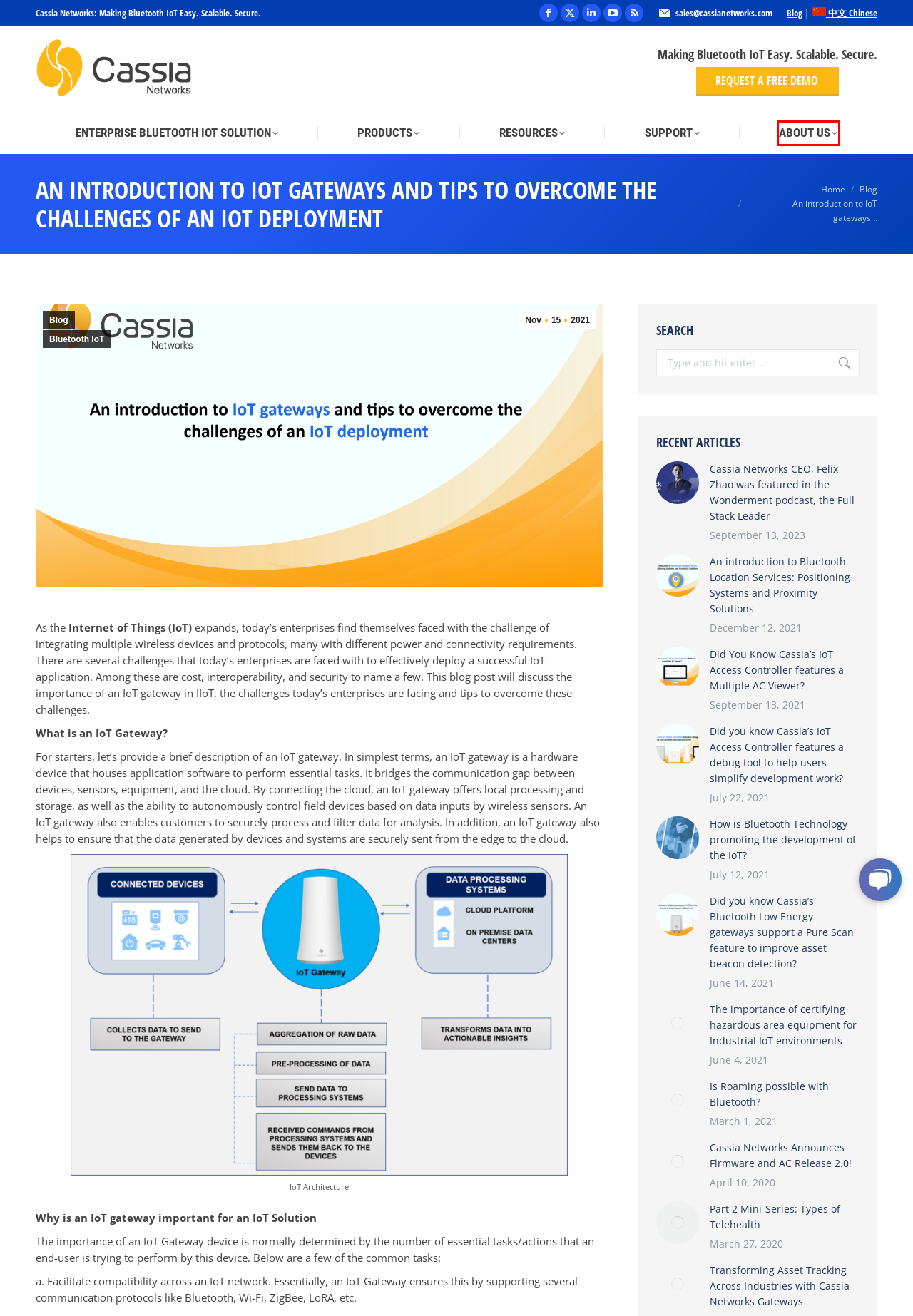You are given a webpage screenshot where a red bounding box highlights an element. Determine the most fitting webpage description for the new page that loads after clicking the element within the red bounding box. Here are the candidates:
A. Cassia Networks, Inc.
B. Support | Connect with Cassia Networks
C. 蓝牙网关_蓝牙智能网关设备厂家-北京桂花网
D. Resources - Cassia Networks
E. About Us: Cassia Networks
F. Request a Demo with Cassia Networks
G. Bluetooth IoT Products and Solutions
H. Enterprise Bluetooth IoT Products and Solutions

E